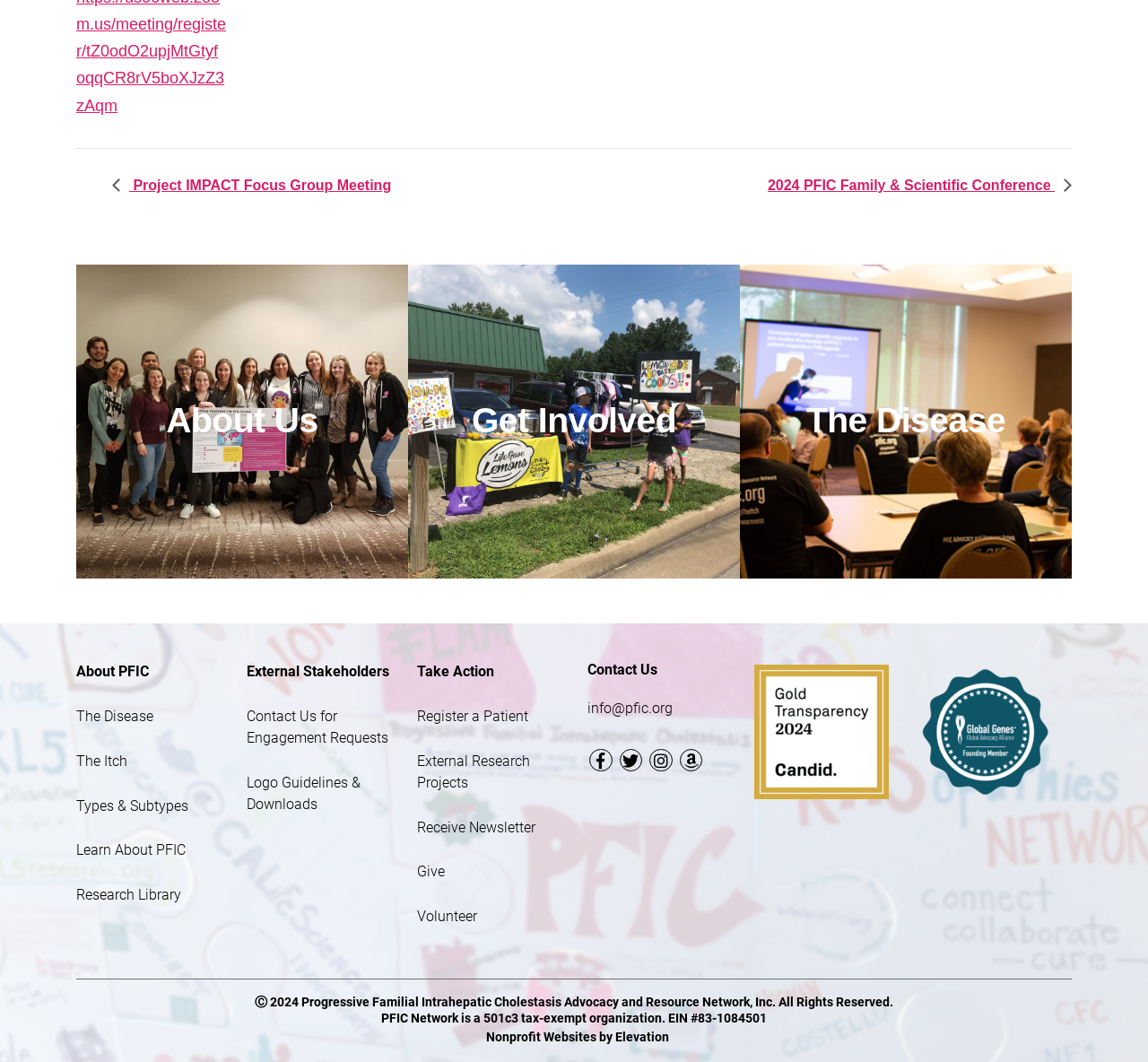What is the topic of the 'The Disease' section?
Please look at the screenshot and answer in one word or a short phrase.

PFIC